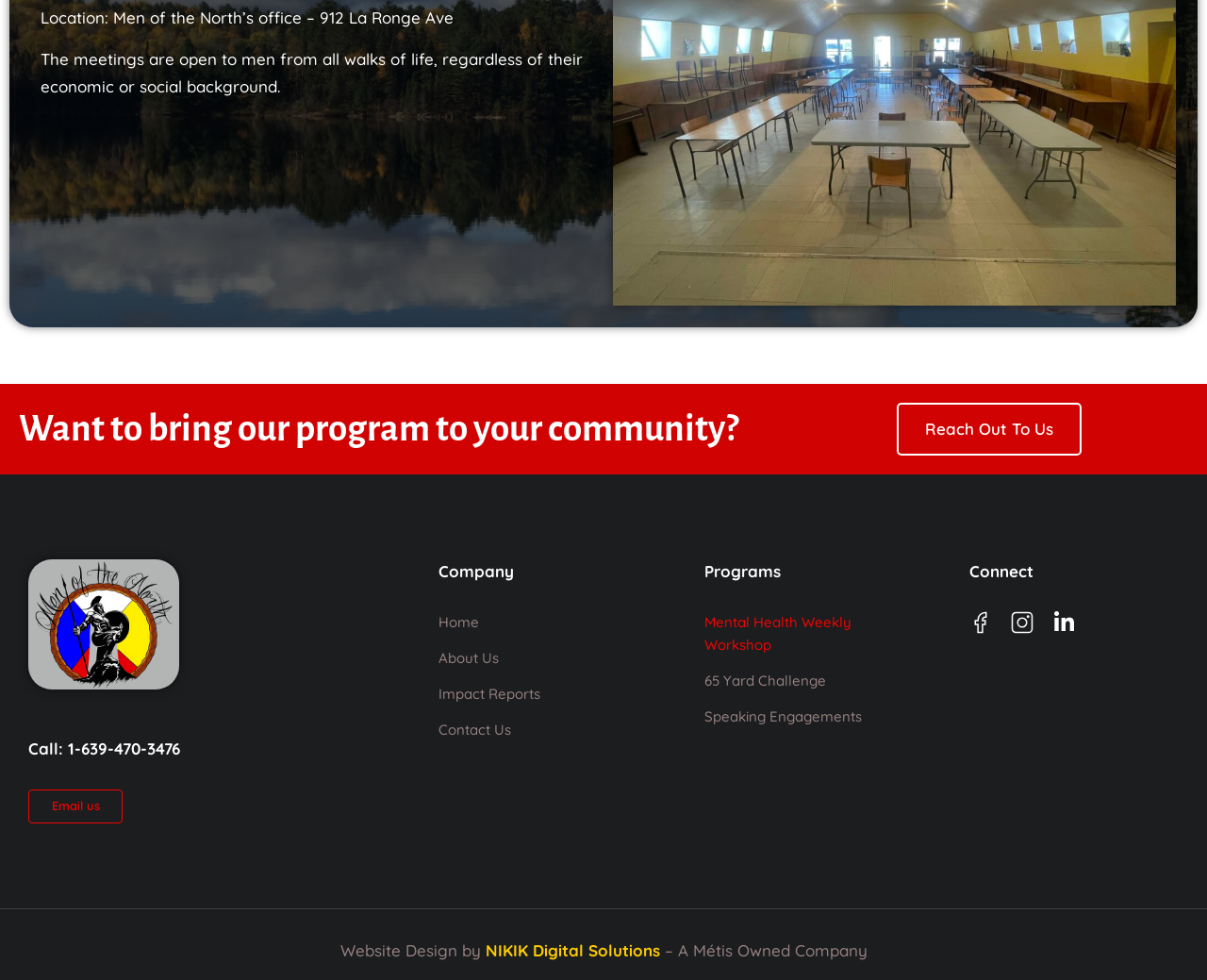Please identify the bounding box coordinates of the element's region that should be clicked to execute the following instruction: "View 'Mental Health Weekly Workshop'". The bounding box coordinates must be four float numbers between 0 and 1, i.e., [left, top, right, bottom].

[0.583, 0.624, 0.757, 0.67]